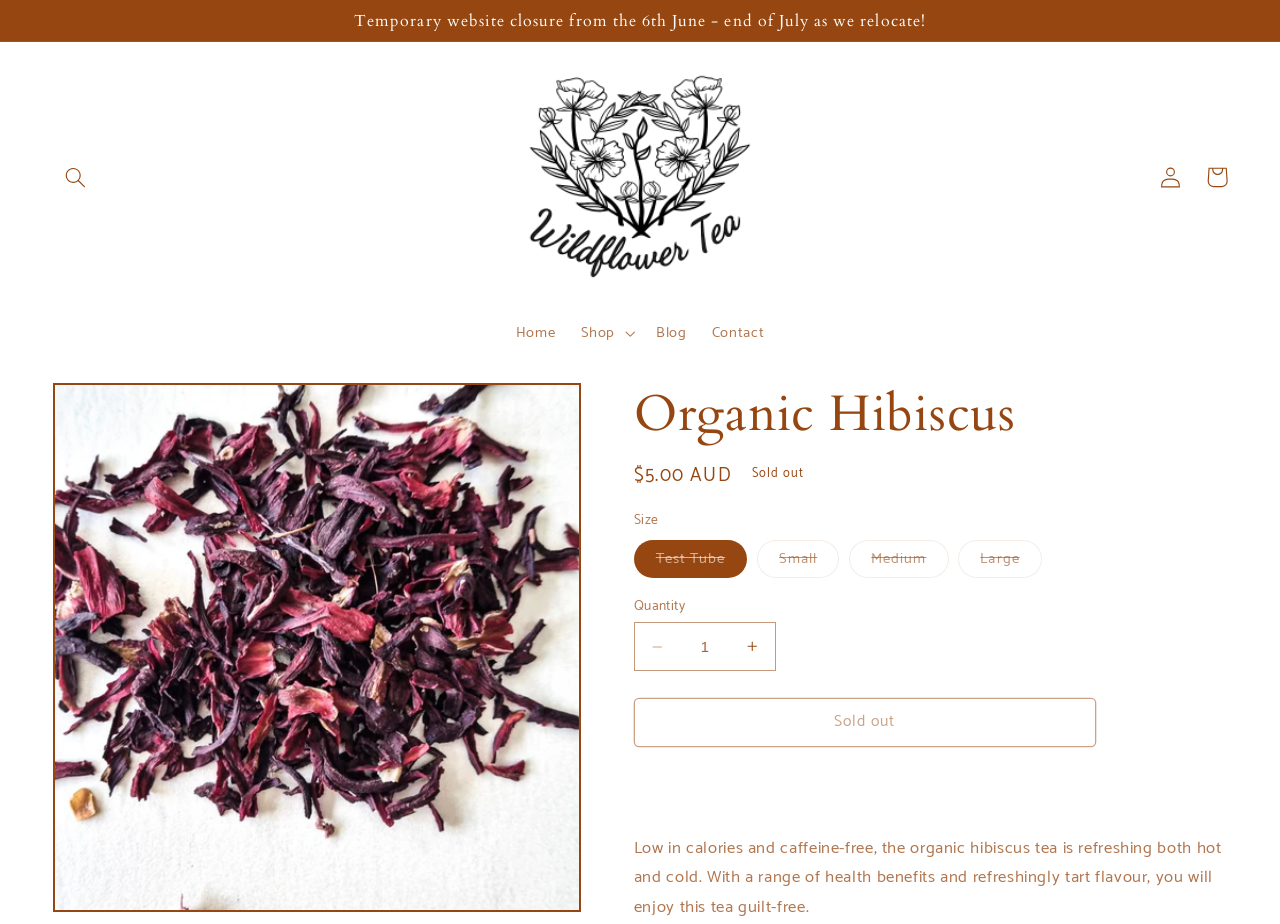Predict the bounding box of the UI element based on this description: "Skip to product information".

[0.04, 0.414, 0.14, 0.467]